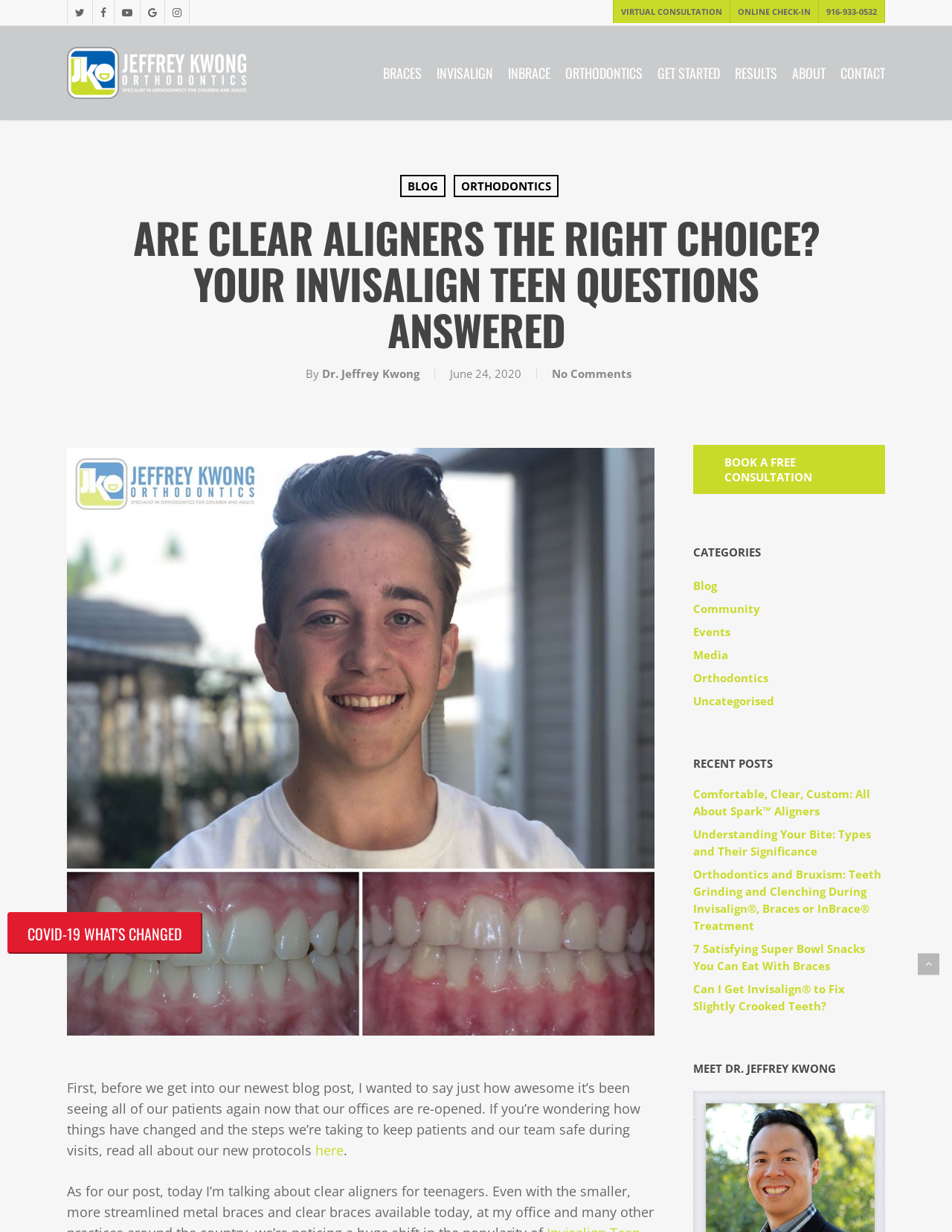Please provide a brief answer to the question using only one word or phrase: 
What is the purpose of the 'BOOK A FREE CONSULTATION' button?

To schedule a consultation